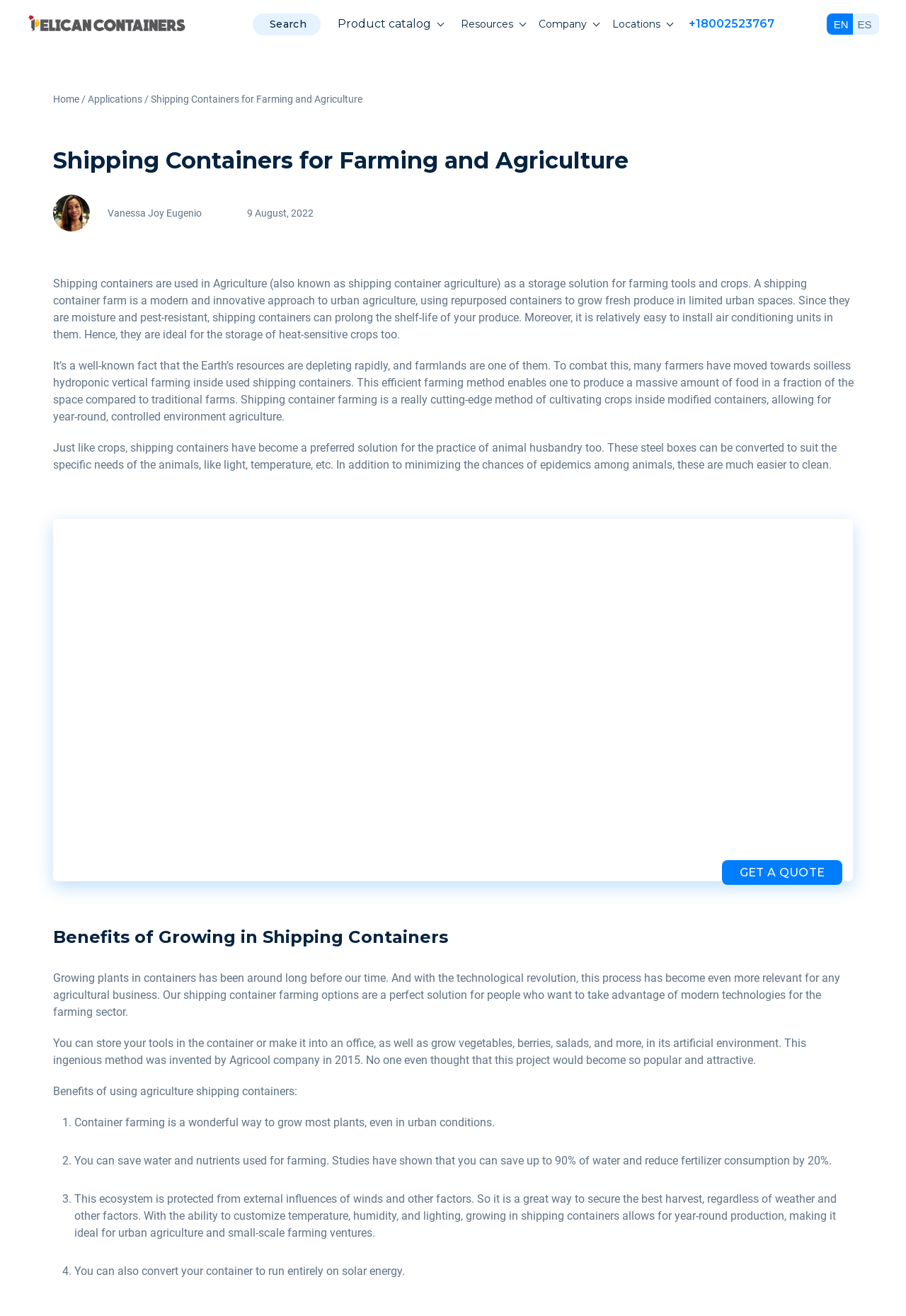Please specify the bounding box coordinates of the region to click in order to perform the following instruction: "Search for something".

[0.279, 0.01, 0.354, 0.027]